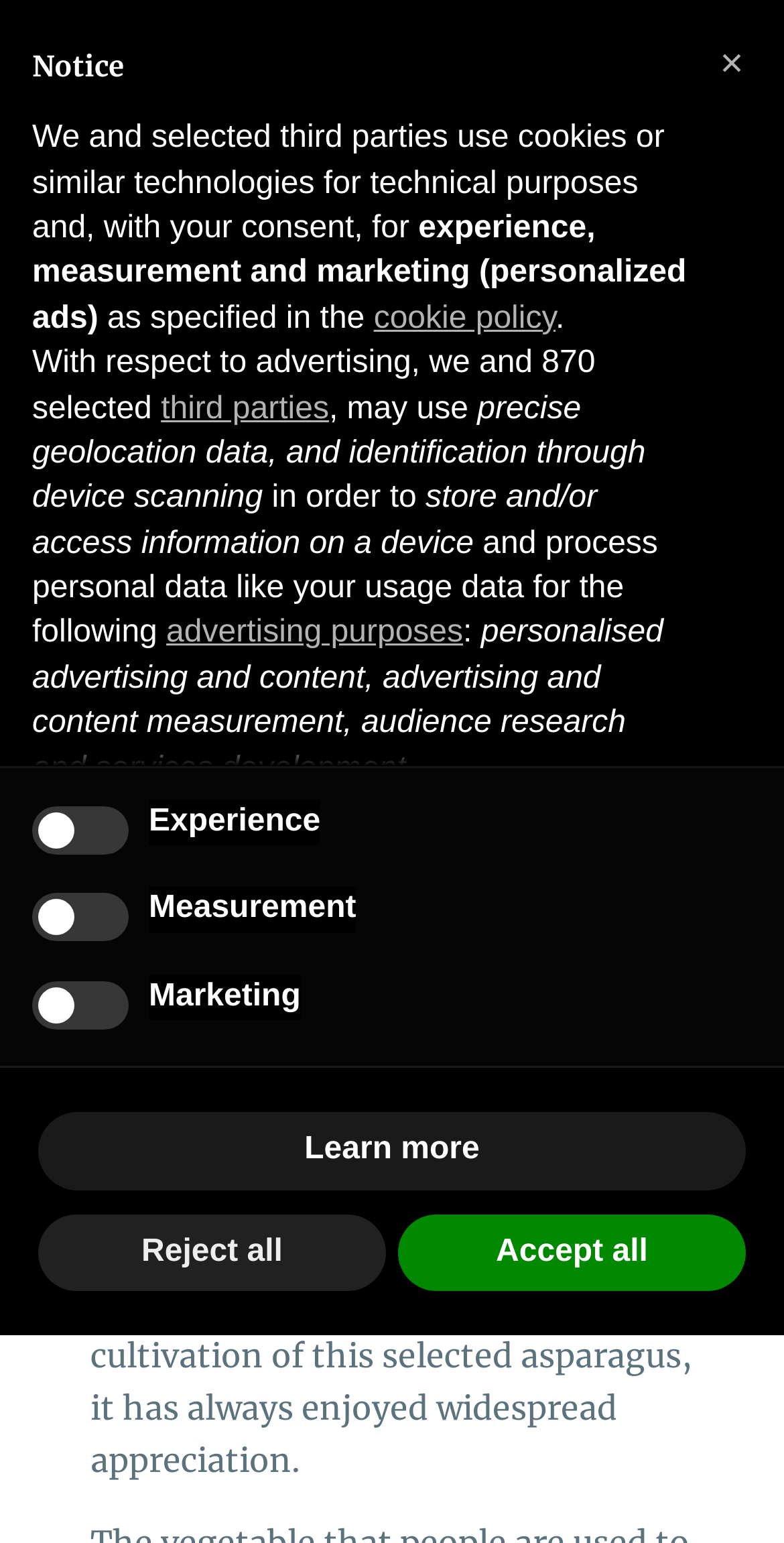Explain the features and main sections of the webpage comprehensively.

The webpage is about Il Sole di Ranco, a hotel located in Ranco on Lake Maggiore, in Lombardy. At the top of the page, there is a large image taking up about two-thirds of the screen width. Below the image, there is a heading with the title "Food music and fireworks on Lake Maggiore". 

To the right of the heading, there are four social media links represented by icons. Below the heading, there is a paragraph of text describing the hotel's location and the opportunity to enjoy food, music, and fireworks on Lake Maggiore. 

The text is divided into several sections, with the first section describing the hotel's location. The second section starts with a heading "Sagra Asparago Bianco" and talks about the history of asparagus cultivation in the region. 

At the bottom of the page, there is a notice dialog box with a heading "Notice" and a button to close it. The dialog box contains a long text describing the use of cookies and personalized ads on the website. There are also several checkboxes and buttons to manage consent for different types of data collection and usage.